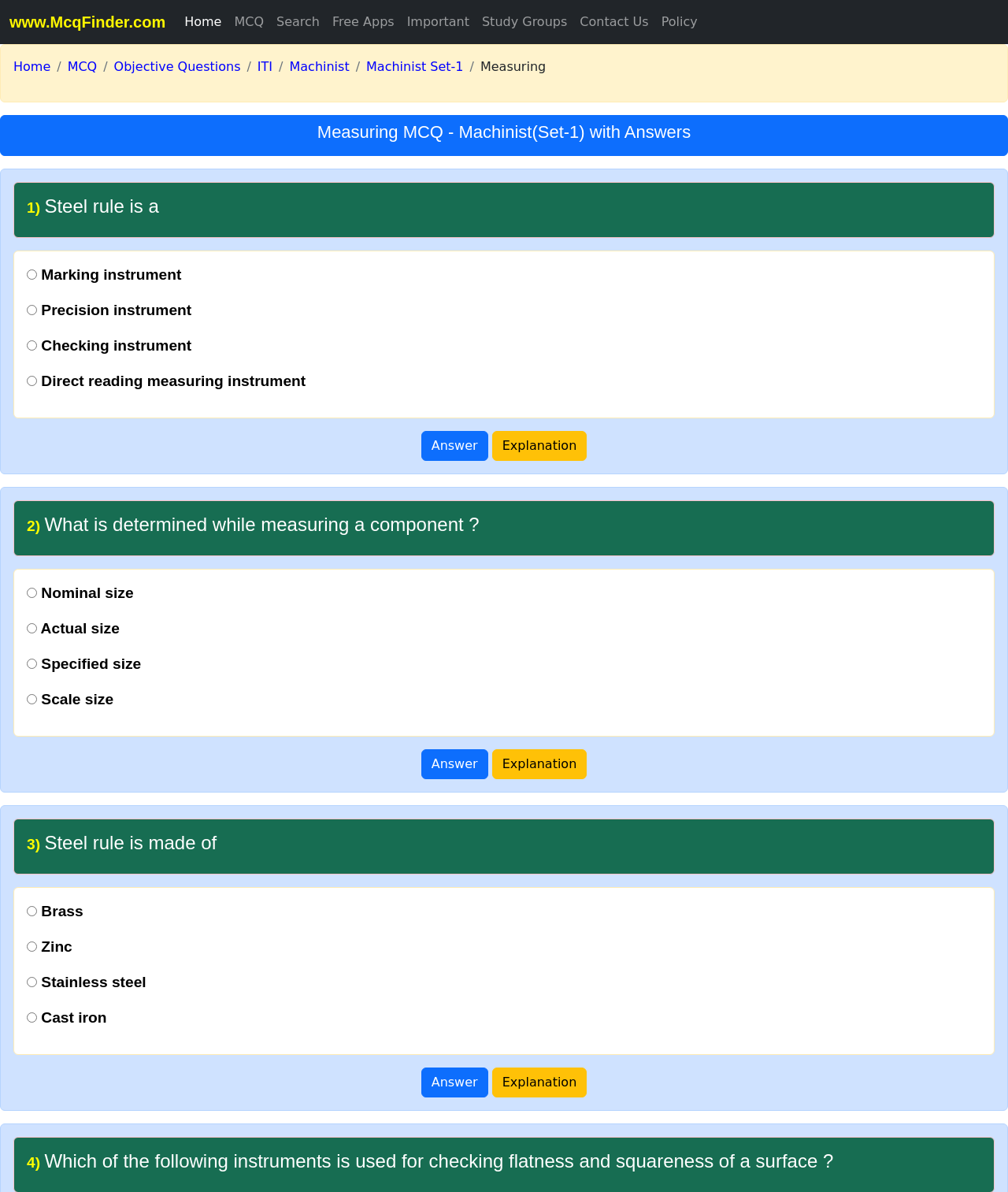Based on the image, please respond to the question with as much detail as possible:
What is the purpose of the 'Answer' button?

The 'Answer' button is present for each question, and its purpose is to show the correct answer to the user when clicked. This can be inferred from the context of the MCQ questions and the presence of the 'Answer' button alongside the 'Explanation' button.